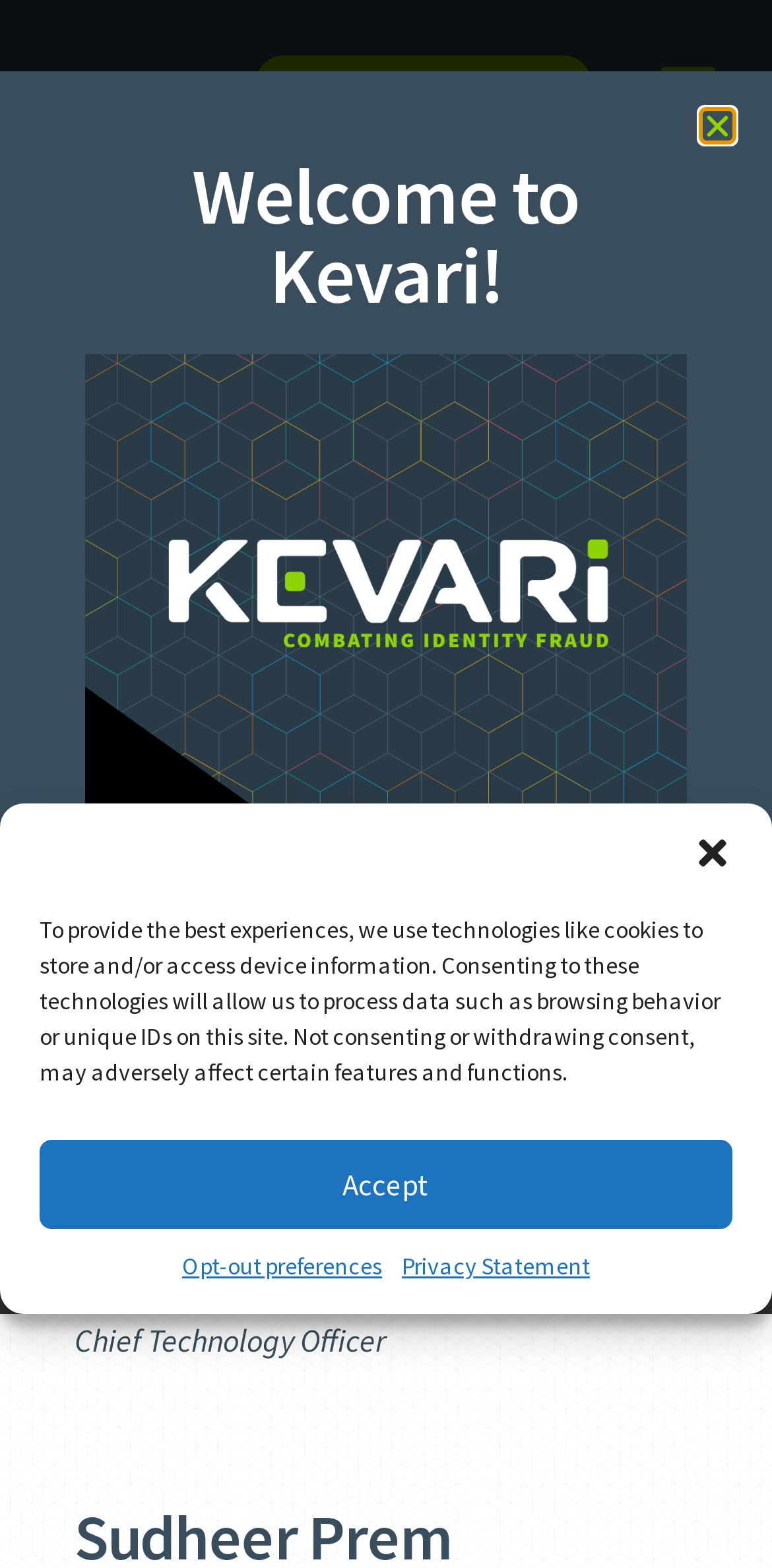What is the role of Sudheer Prem?
Based on the image, answer the question with a single word or brief phrase.

Chief Technology Officer